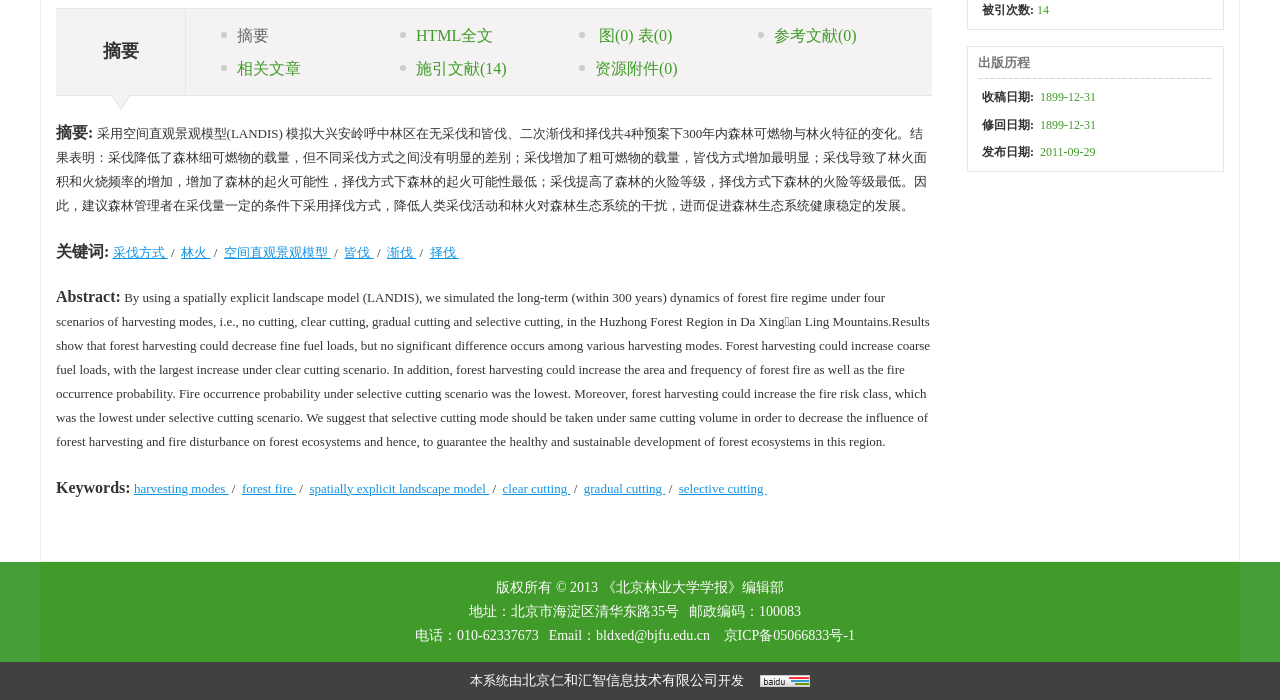Given the element description forest fire, specify the bounding box coordinates of the corresponding UI element in the format (top-left x, top-left y, bottom-right x, bottom-right y). All values must be between 0 and 1.

[0.189, 0.687, 0.231, 0.708]